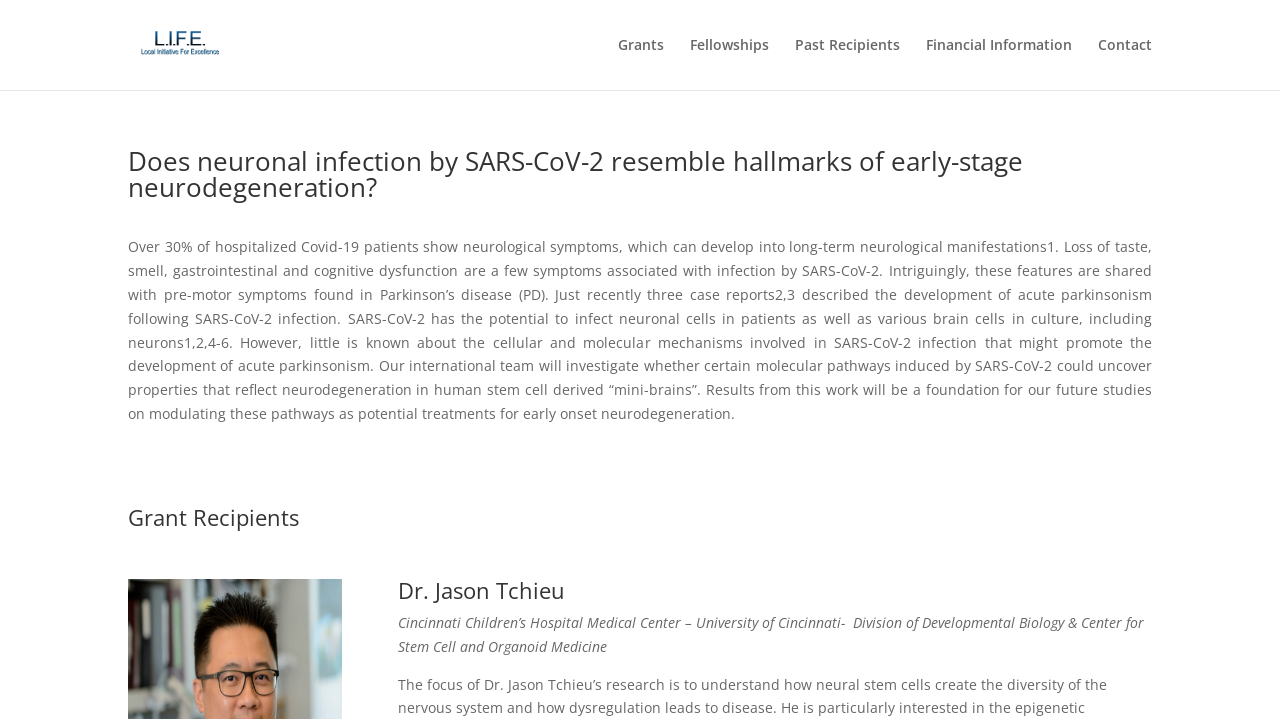Extract the bounding box coordinates of the UI element described by: "Contact". The coordinates should include four float numbers ranging from 0 to 1, e.g., [left, top, right, bottom].

[0.858, 0.053, 0.9, 0.125]